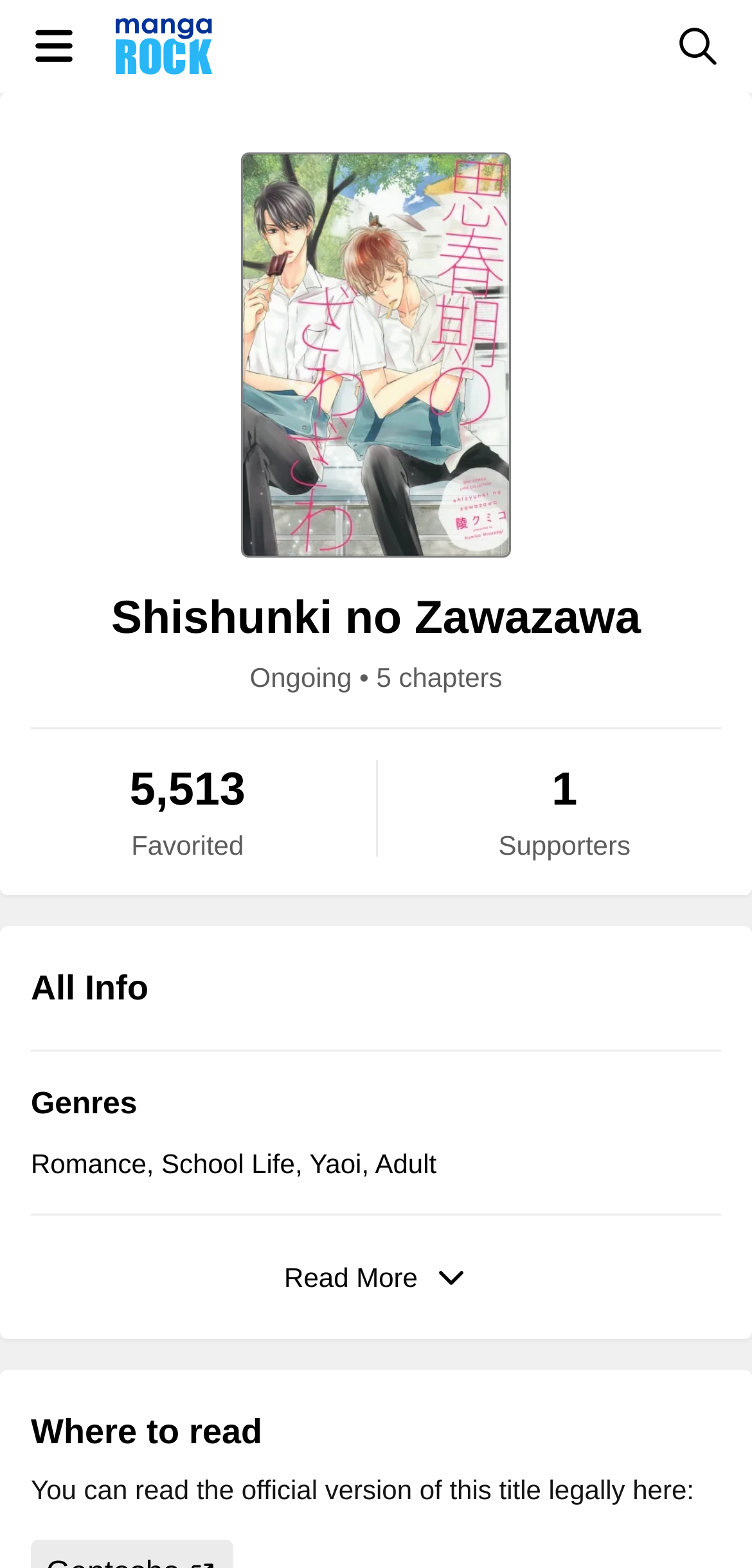Present a detailed account of what is displayed on the webpage.

The webpage is about the manga "Shishunki no Zawazawa" on the Manga Rock platform. At the top left, there is a button and a link to the Mangarock Logo, which is an image. On the top right, there is another button. 

Below the top section, there is a large image of the manga cover, "Shishunki no Zawazawa", which takes up most of the width. Above the image, there is a heading with the same title. 

To the right of the image, there are several lines of text. The first line indicates that the manga is "Ongoing" and has "5 chapters". Below that, there are two lines of text, one showing the number of views, "5,513", and the other indicating that it is "Favorited". 

Further down, there is a section with text "Supporters" and another section with text "All Info", "Genres", and a list of genres including "Romance", "School Life", "Yaoi", and "Adult". 

At the bottom, there is a button "Read More" and a section with text "Where to read" and a description of where to read the official version of the manga legally.